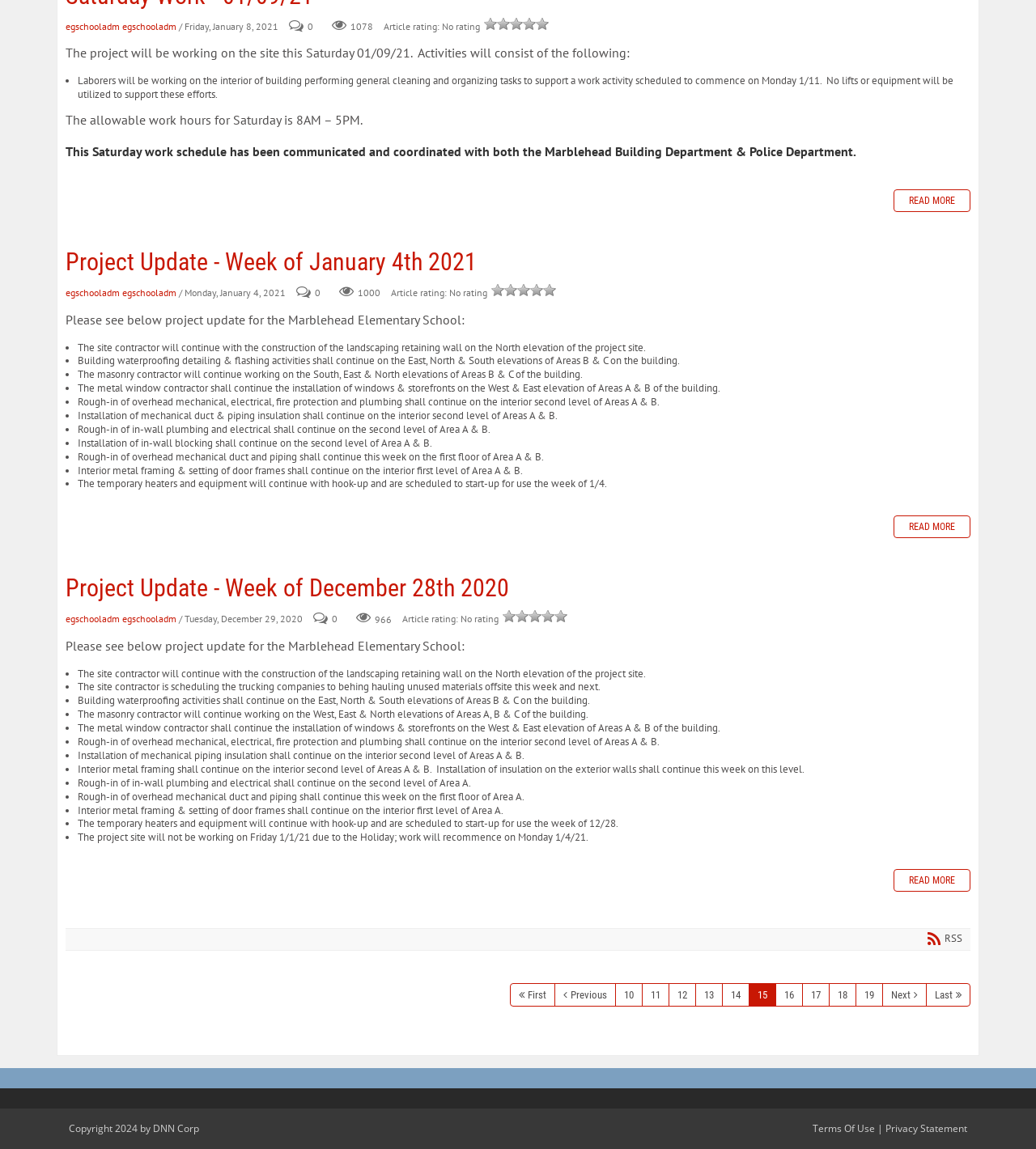Identify and provide the bounding box coordinates of the UI element described: "Read more". The coordinates should be formatted as [left, top, right, bottom], with each number being a float between 0 and 1.

[0.862, 0.756, 0.937, 0.776]